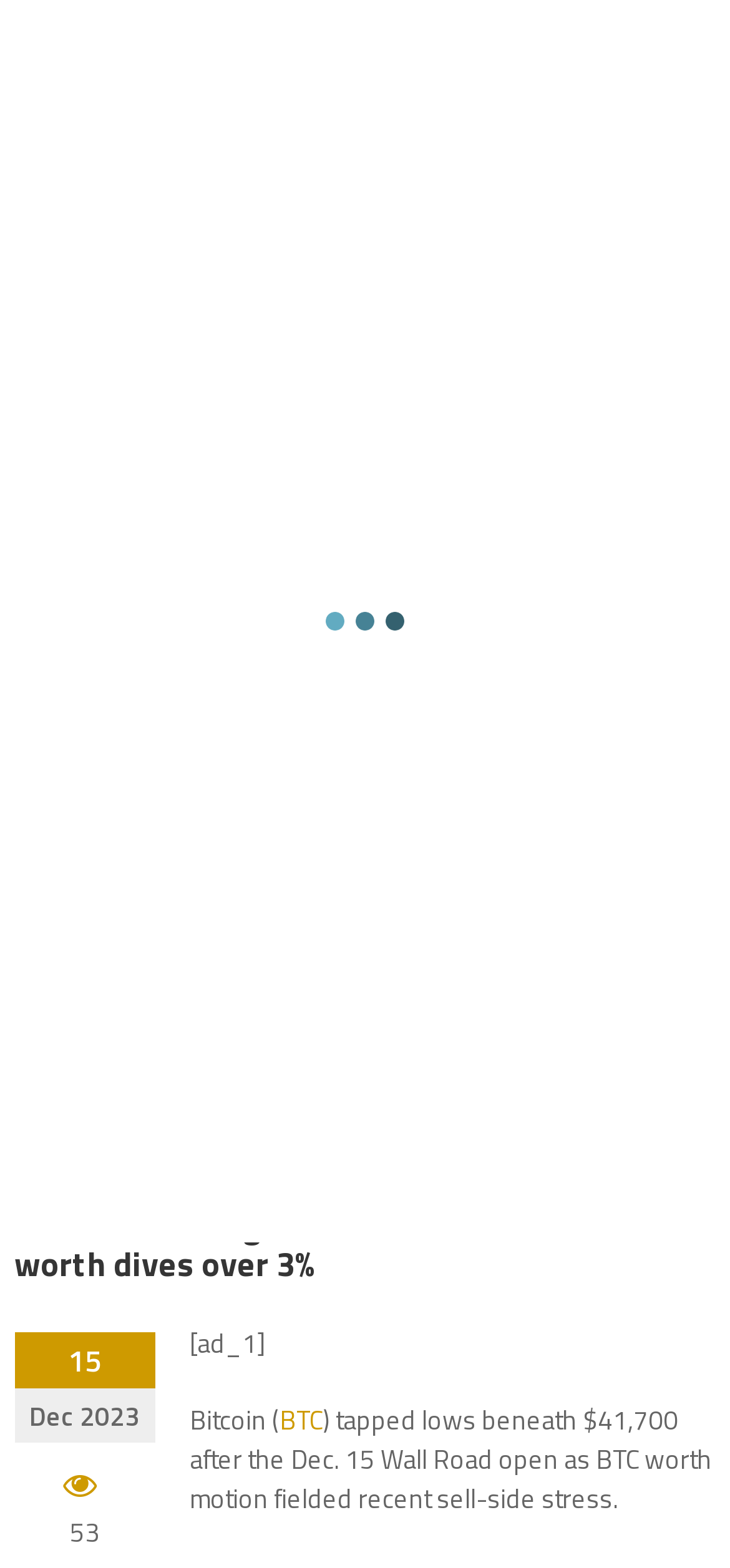Respond to the following question with a brief word or phrase:
How many links are present in the top navigation bar?

3